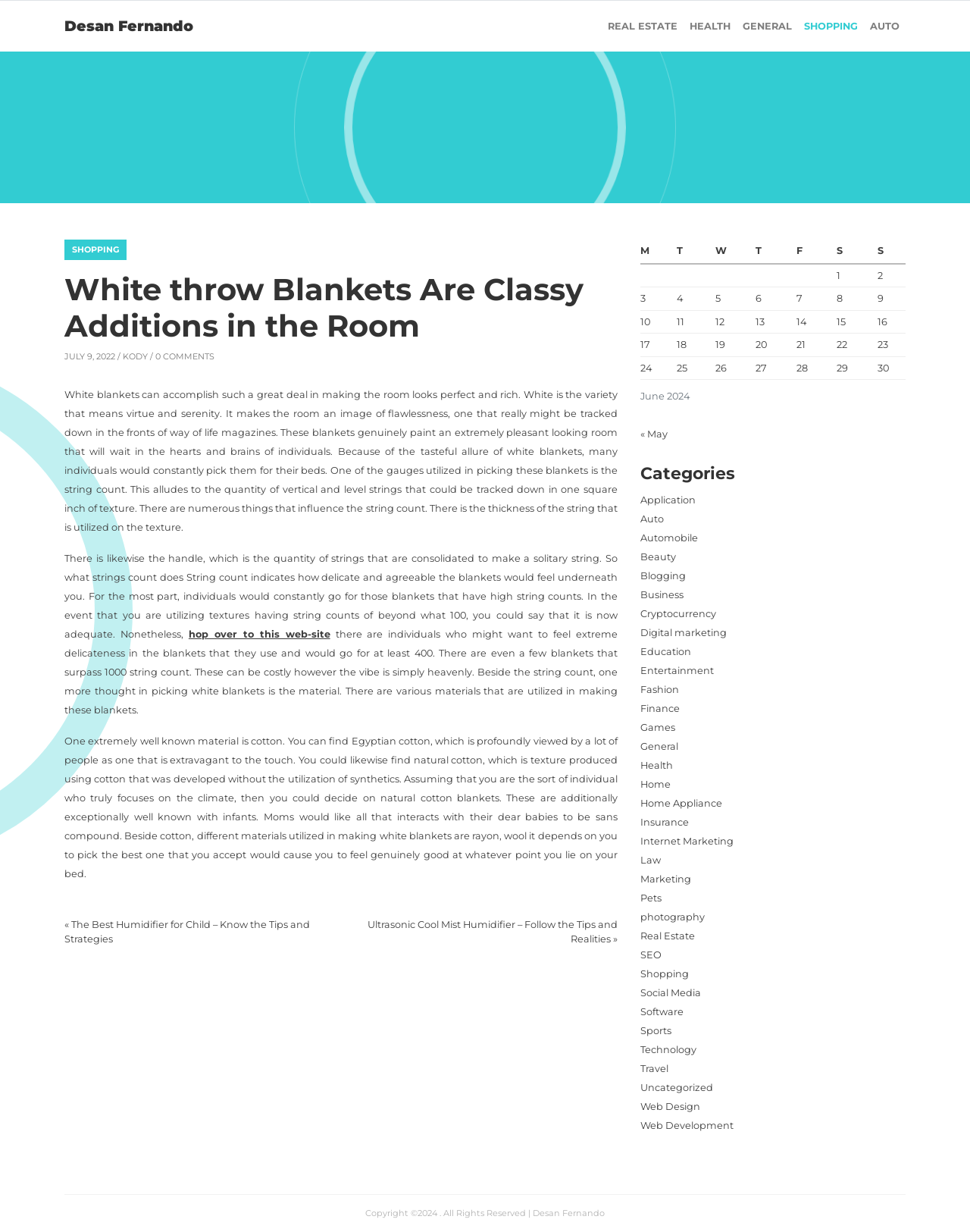Based on the element description: "Home Appliance", identify the UI element and provide its bounding box coordinates. Use four float numbers between 0 and 1, [left, top, right, bottom].

[0.66, 0.647, 0.745, 0.657]